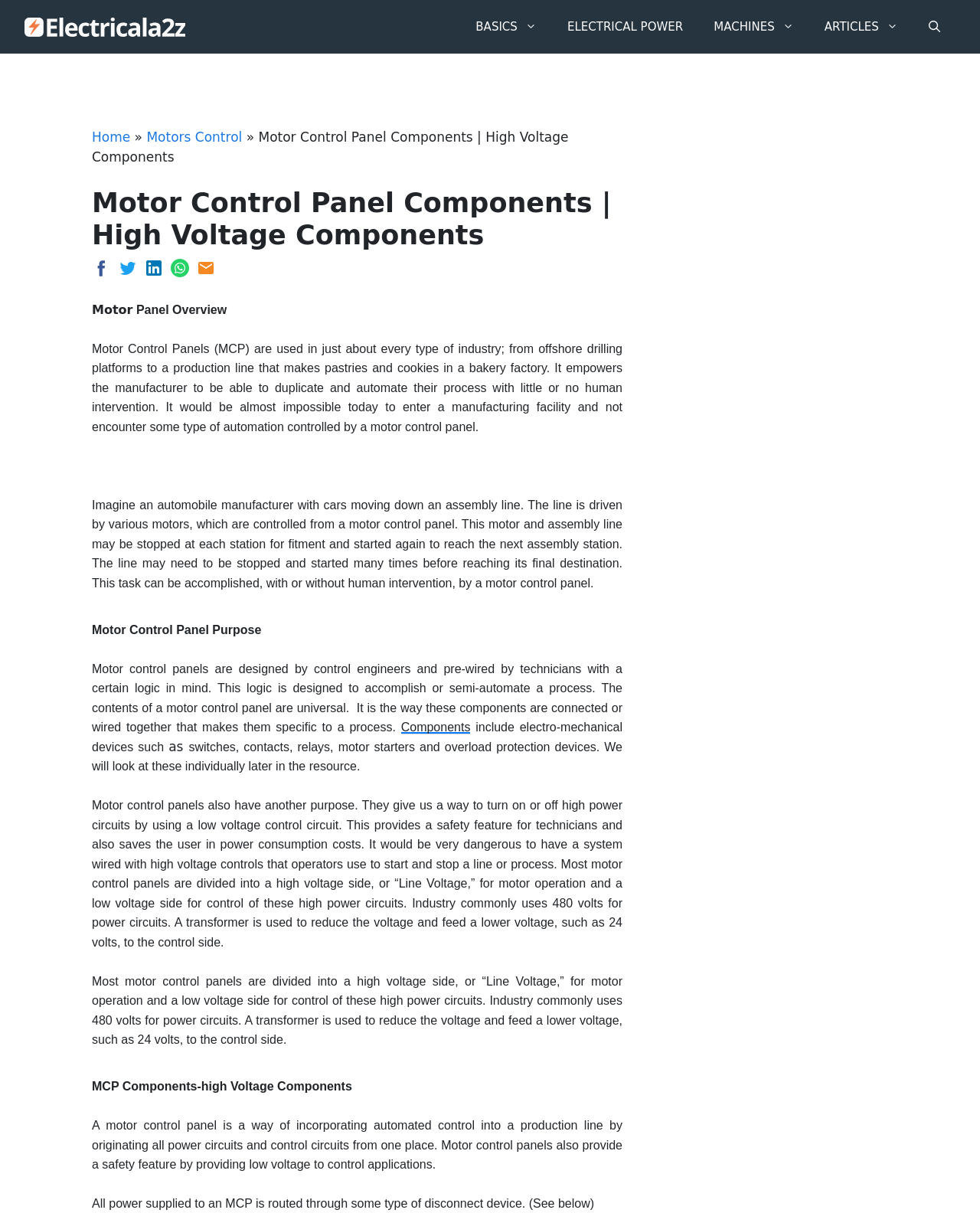From the webpage screenshot, predict the bounding box coordinates (top-left x, top-left y, bottom-right x, bottom-right y) for the UI element described here: Main Forum List

None